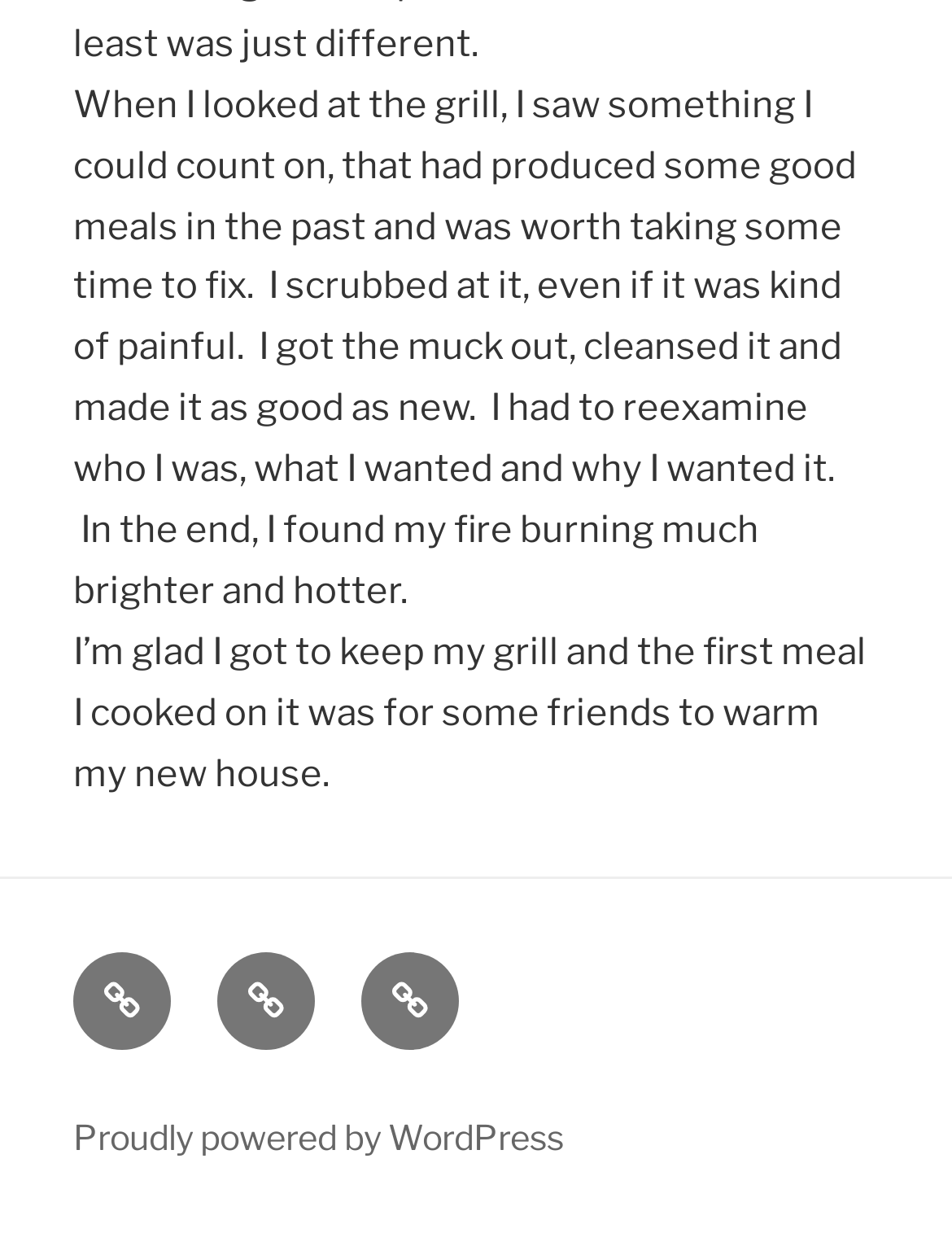Find the bounding box coordinates for the element described here: "Proudly powered by WordPress".

[0.077, 0.89, 0.592, 0.923]